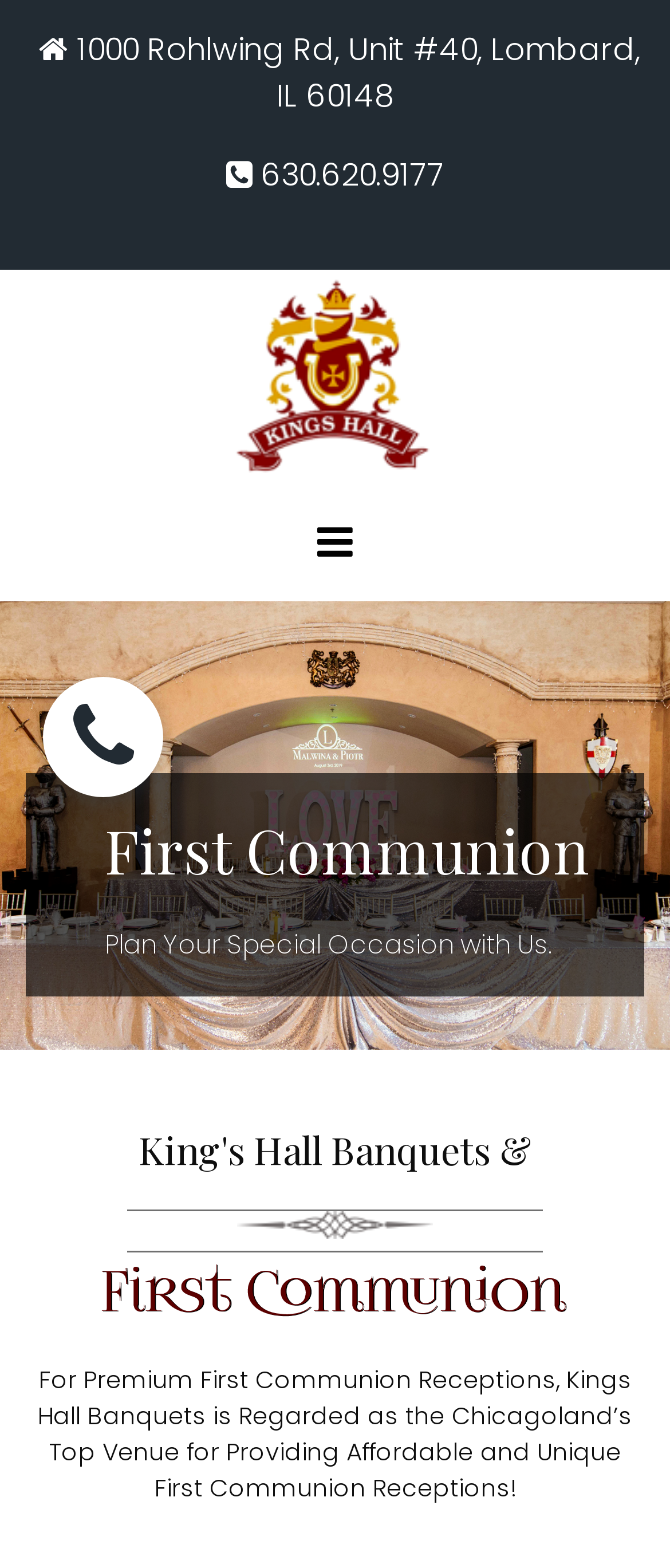What is the unique feature of King's Hall Banquet? Based on the screenshot, please respond with a single word or phrase.

Affordable and Unique Receptions